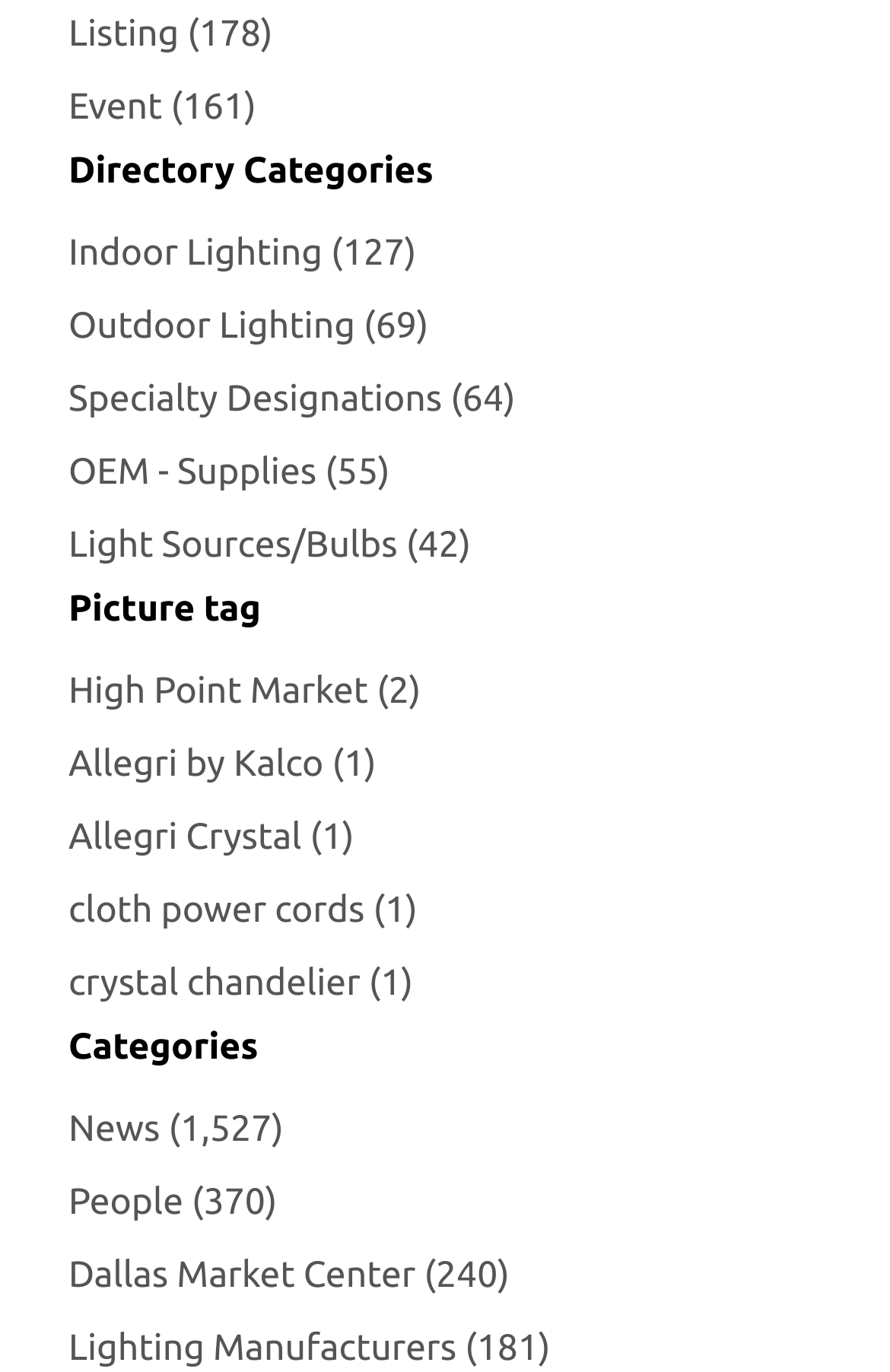Pinpoint the bounding box coordinates of the clickable element needed to complete the instruction: "Contact Us". The coordinates should be provided as four float numbers between 0 and 1: [left, top, right, bottom].

None